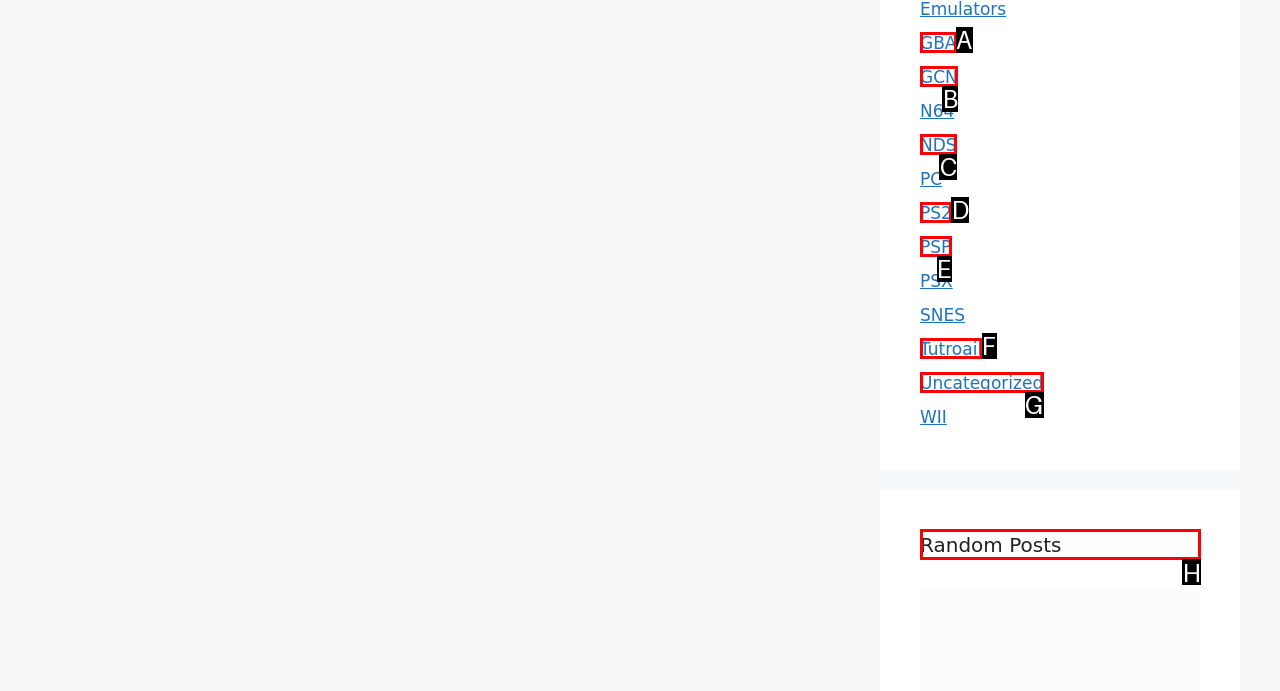Determine the letter of the element you should click to carry out the task: View random posts
Answer with the letter from the given choices.

H